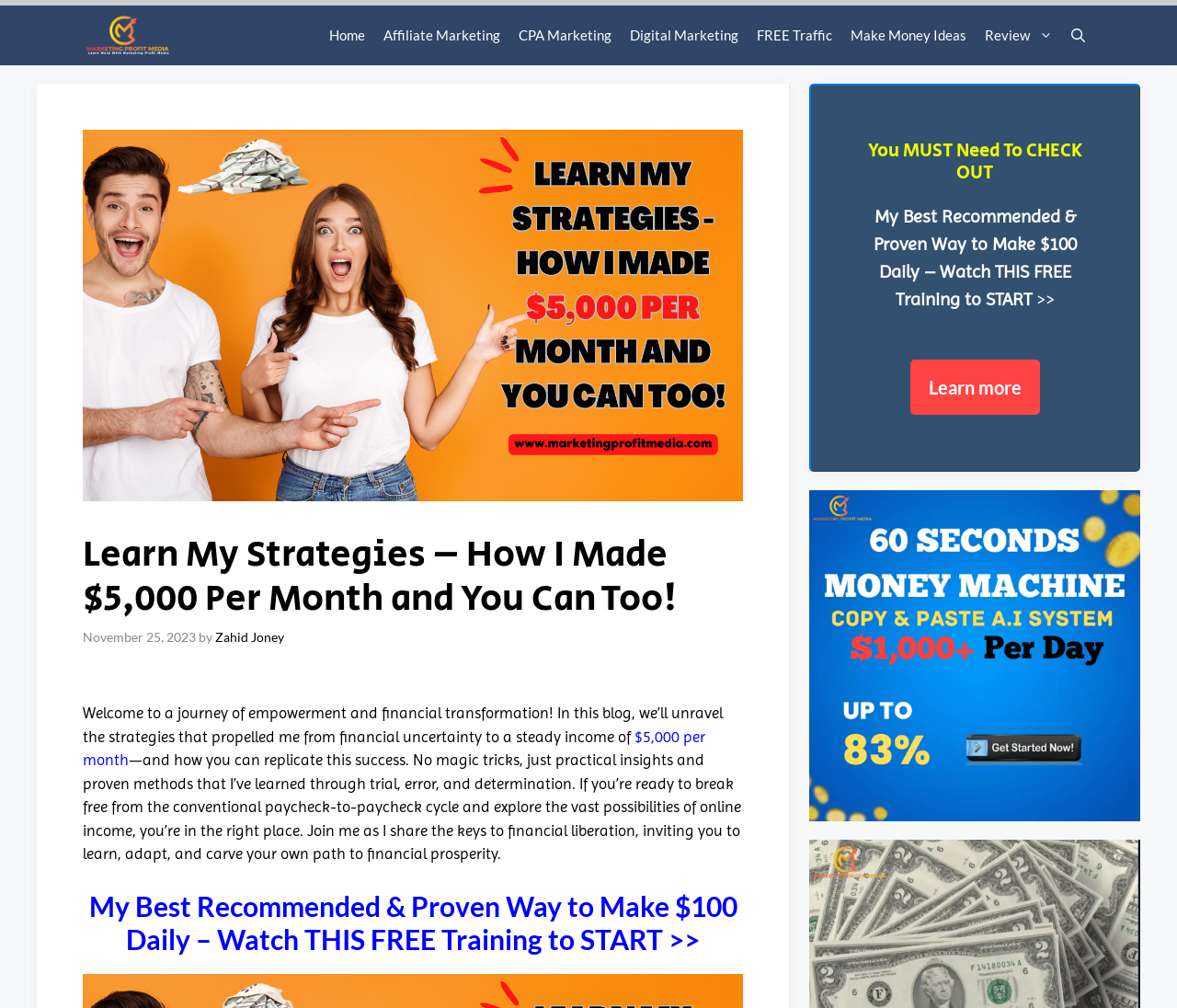What is the date of the article?
Kindly answer the question with as much detail as you can.

The date of the article can be found in the section where the article is introduced. It is mentioned as 'November 25, 2023'.